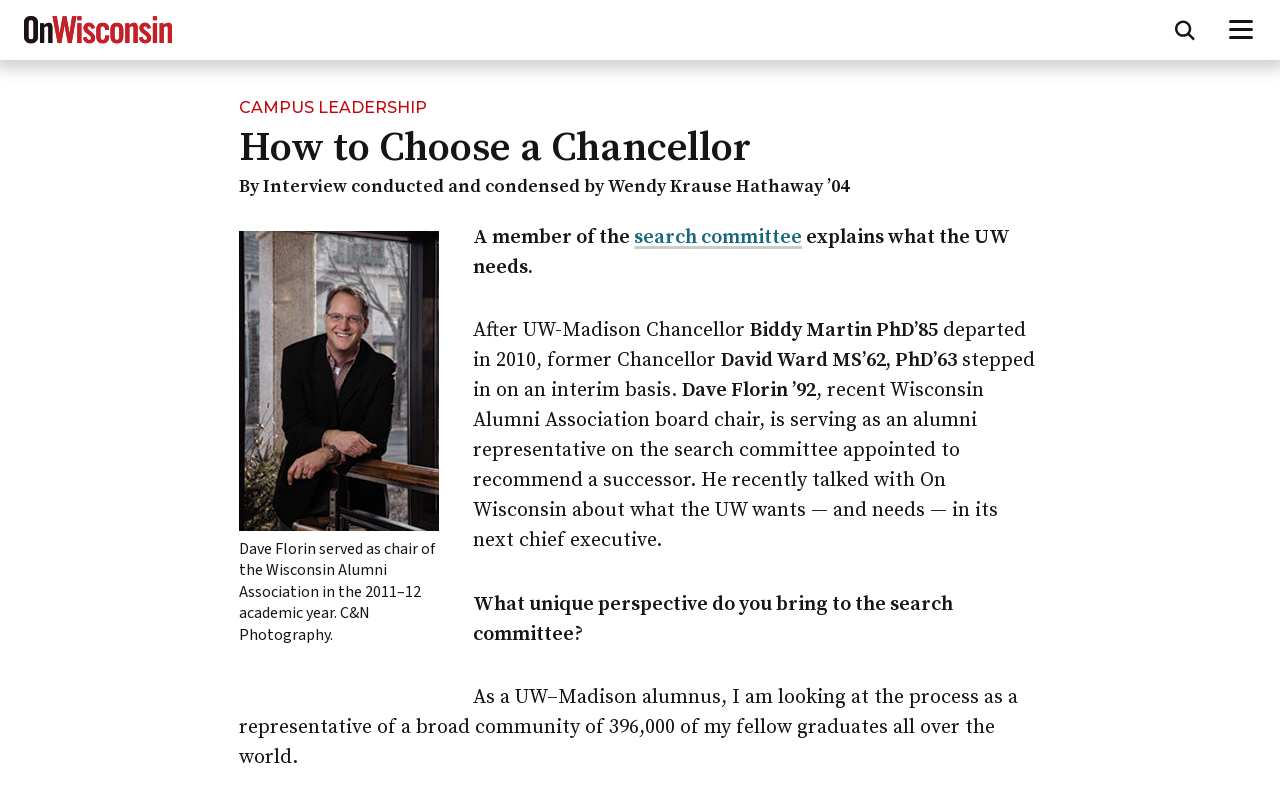Using the format (top-left x, top-left y, bottom-right x, bottom-right y), provide the bounding box coordinates for the described UI element. All values should be floating point numbers between 0 and 1: search committee

[0.496, 0.279, 0.627, 0.31]